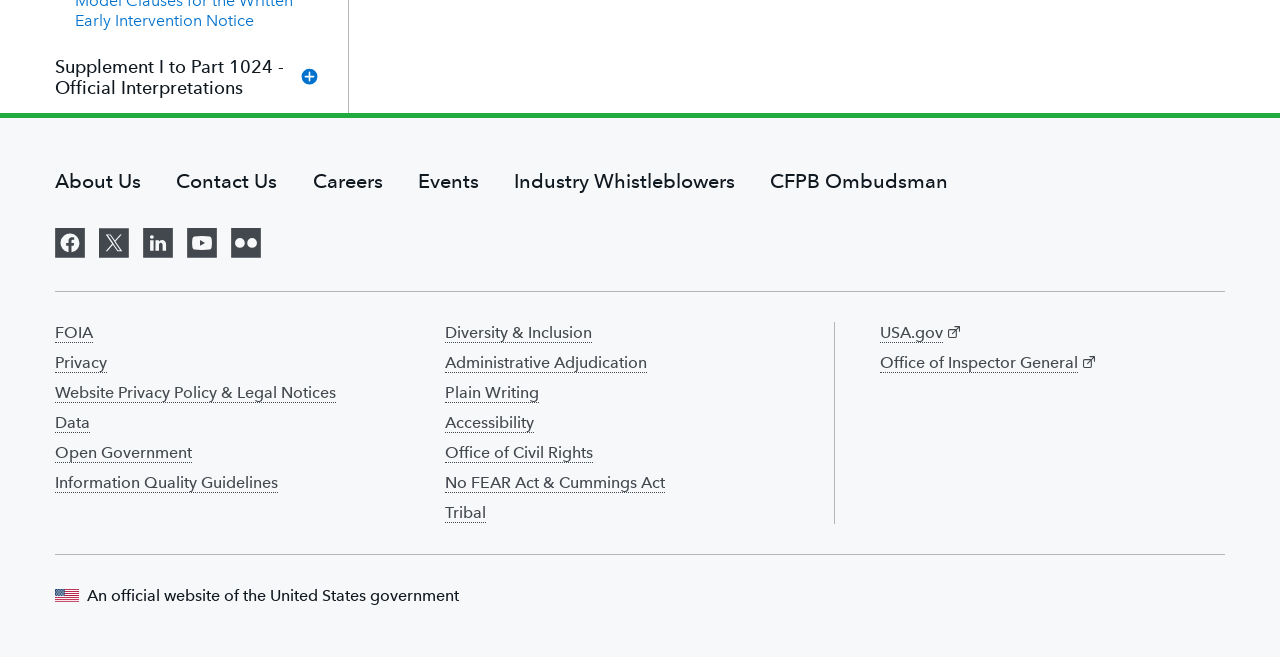Reply to the question below using a single word or brief phrase:
What is the last link in the footer section?

Tribal